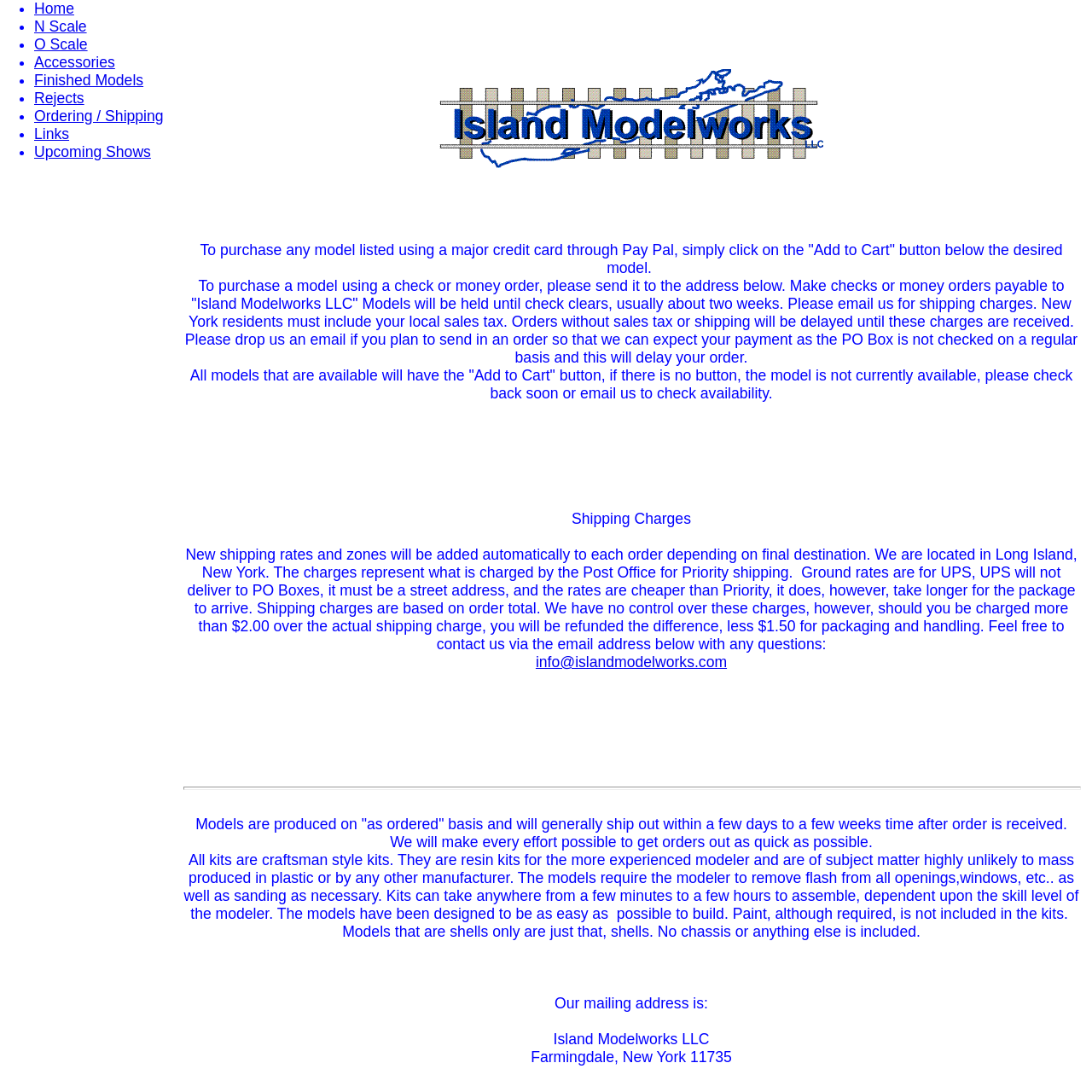Please find the bounding box coordinates in the format (top-left x, top-left y, bottom-right x, bottom-right y) for the given element description. Ensure the coordinates are floating point numbers between 0 and 1. Description: name="search" placeholder="Keywords"

None